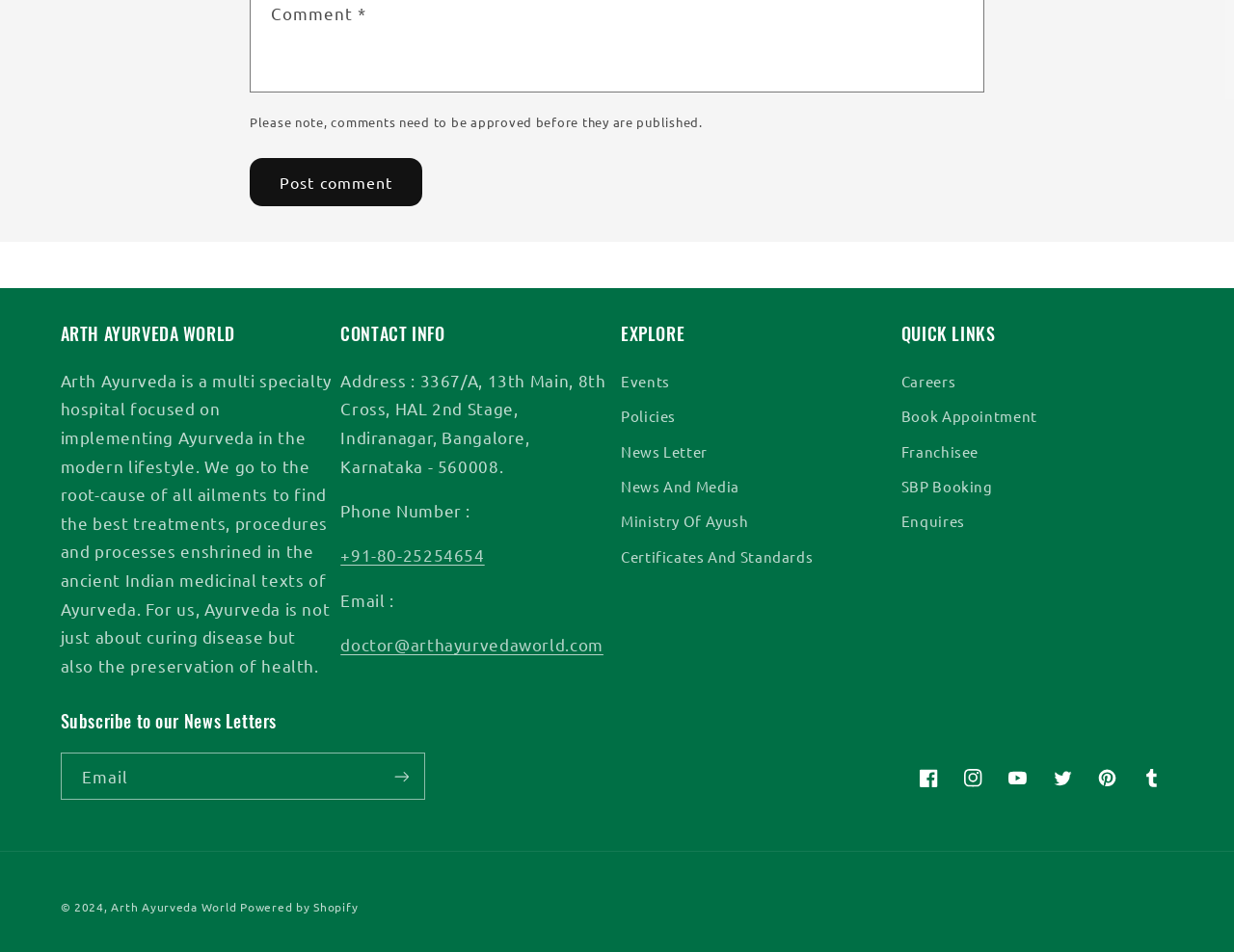Could you provide the bounding box coordinates for the portion of the screen to click to complete this instruction: "Contact via phone"?

[0.276, 0.572, 0.393, 0.593]